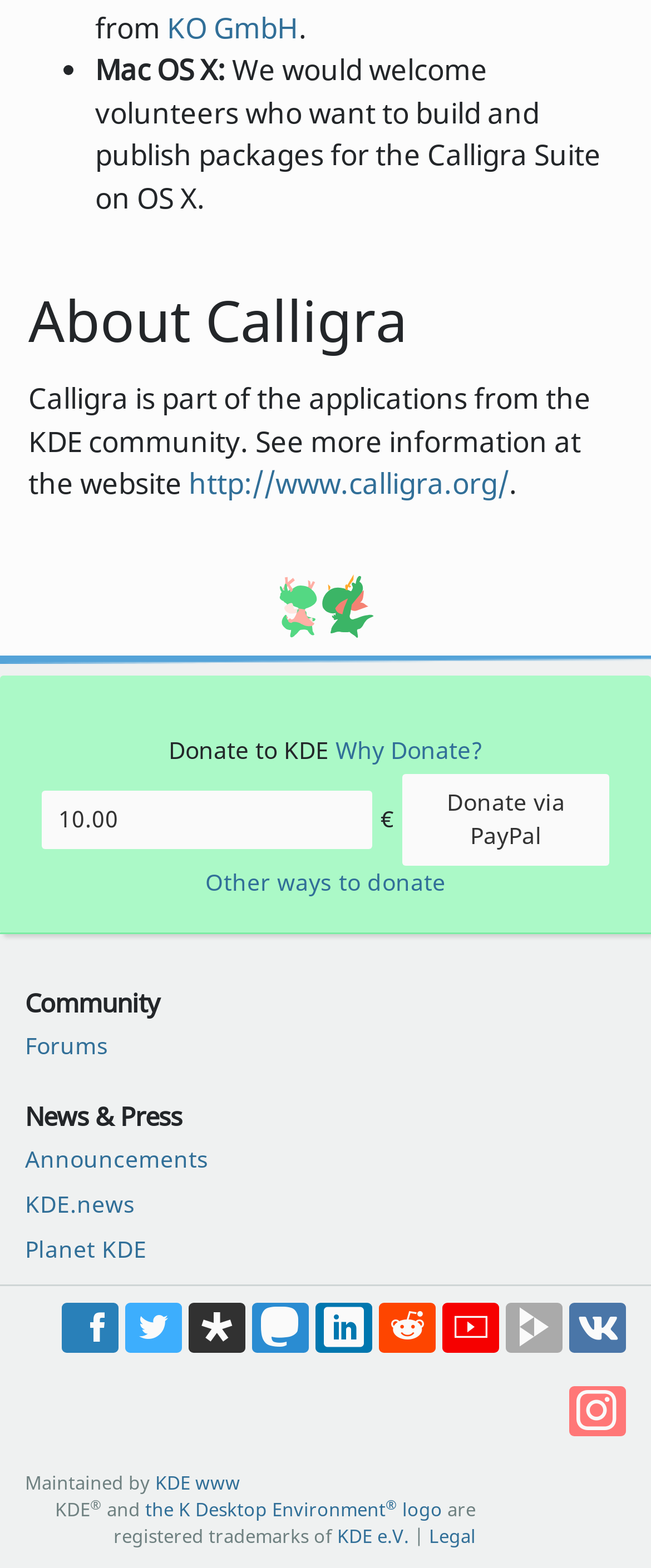Please mark the bounding box coordinates of the area that should be clicked to carry out the instruction: "Go to the 'About Calligra' page".

[0.044, 0.183, 0.956, 0.226]